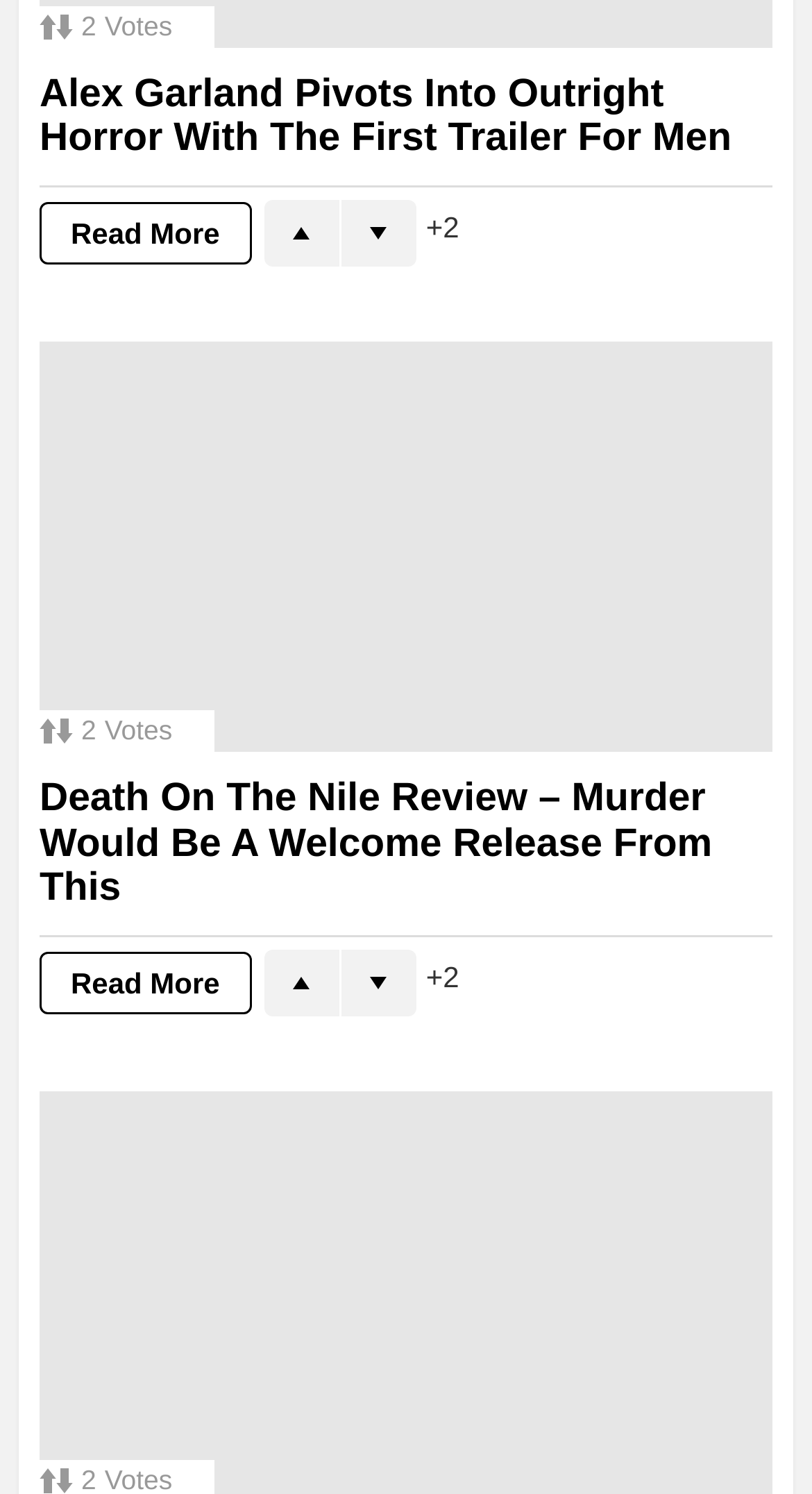Using the description "Read More", locate and provide the bounding box of the UI element.

[0.049, 0.135, 0.309, 0.176]